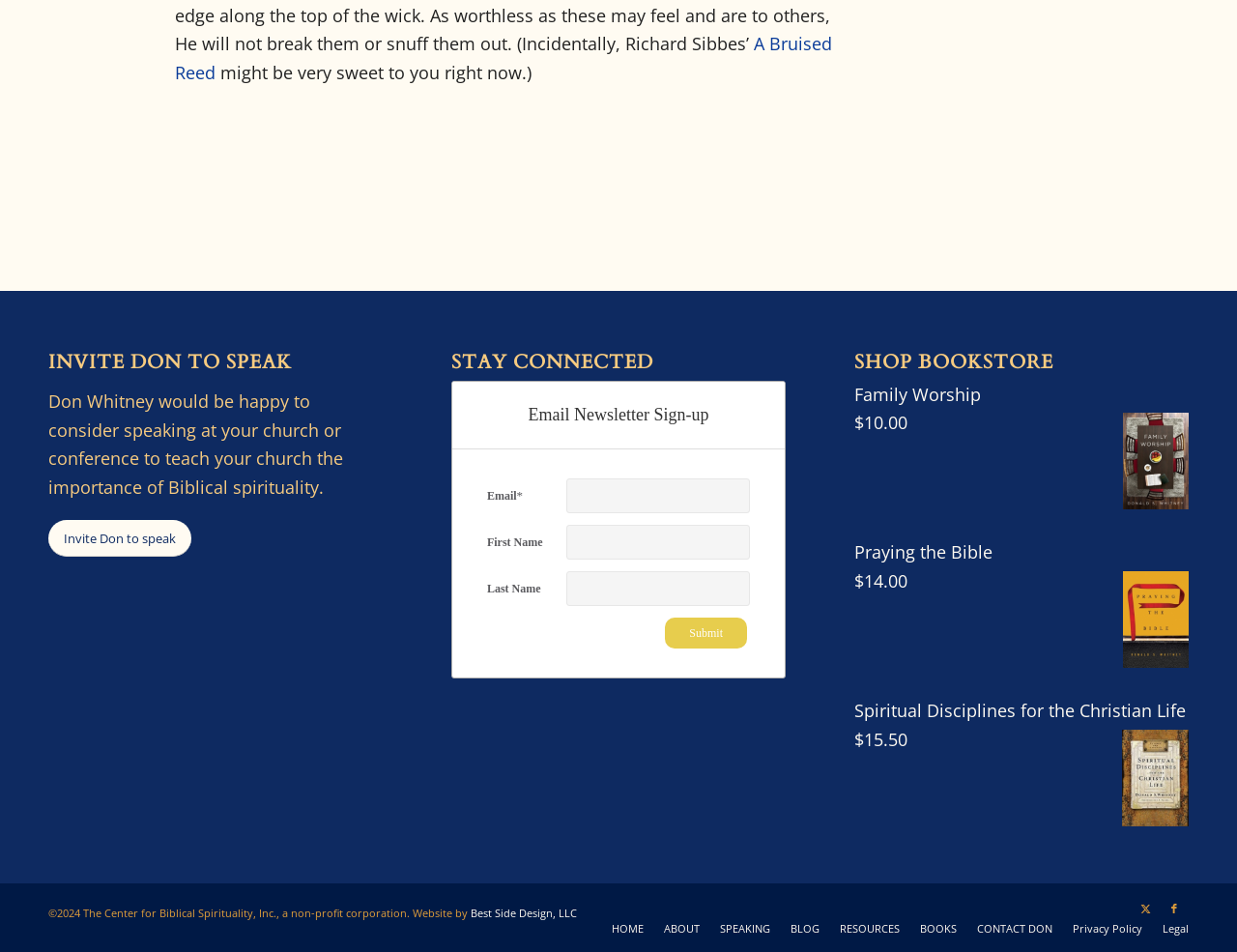Identify the bounding box coordinates for the element that needs to be clicked to fulfill this instruction: "Browse books in the bookstore". Provide the coordinates in the format of four float numbers between 0 and 1: [left, top, right, bottom].

[0.691, 0.402, 0.793, 0.426]